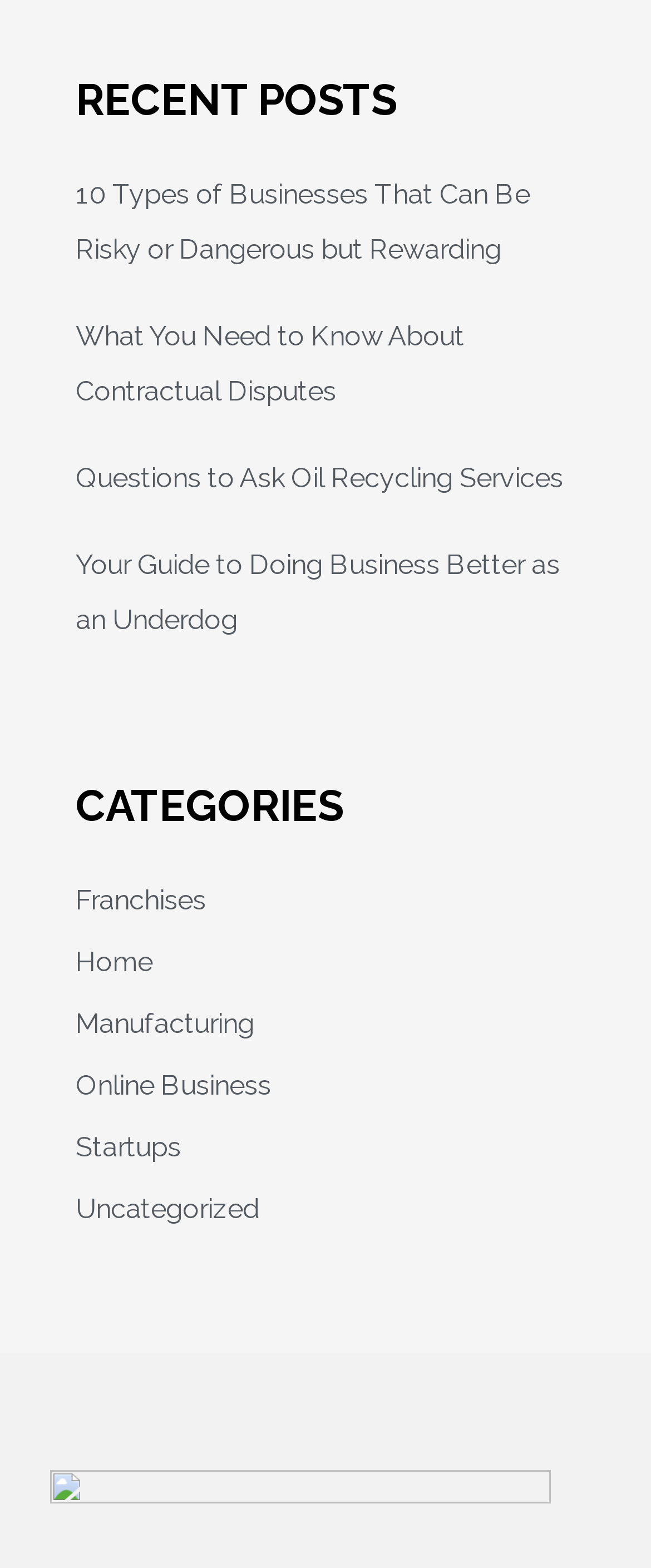Locate the bounding box coordinates of the clickable area to execute the instruction: "explore franchises category". Provide the coordinates as four float numbers between 0 and 1, represented as [left, top, right, bottom].

[0.116, 0.564, 0.316, 0.584]